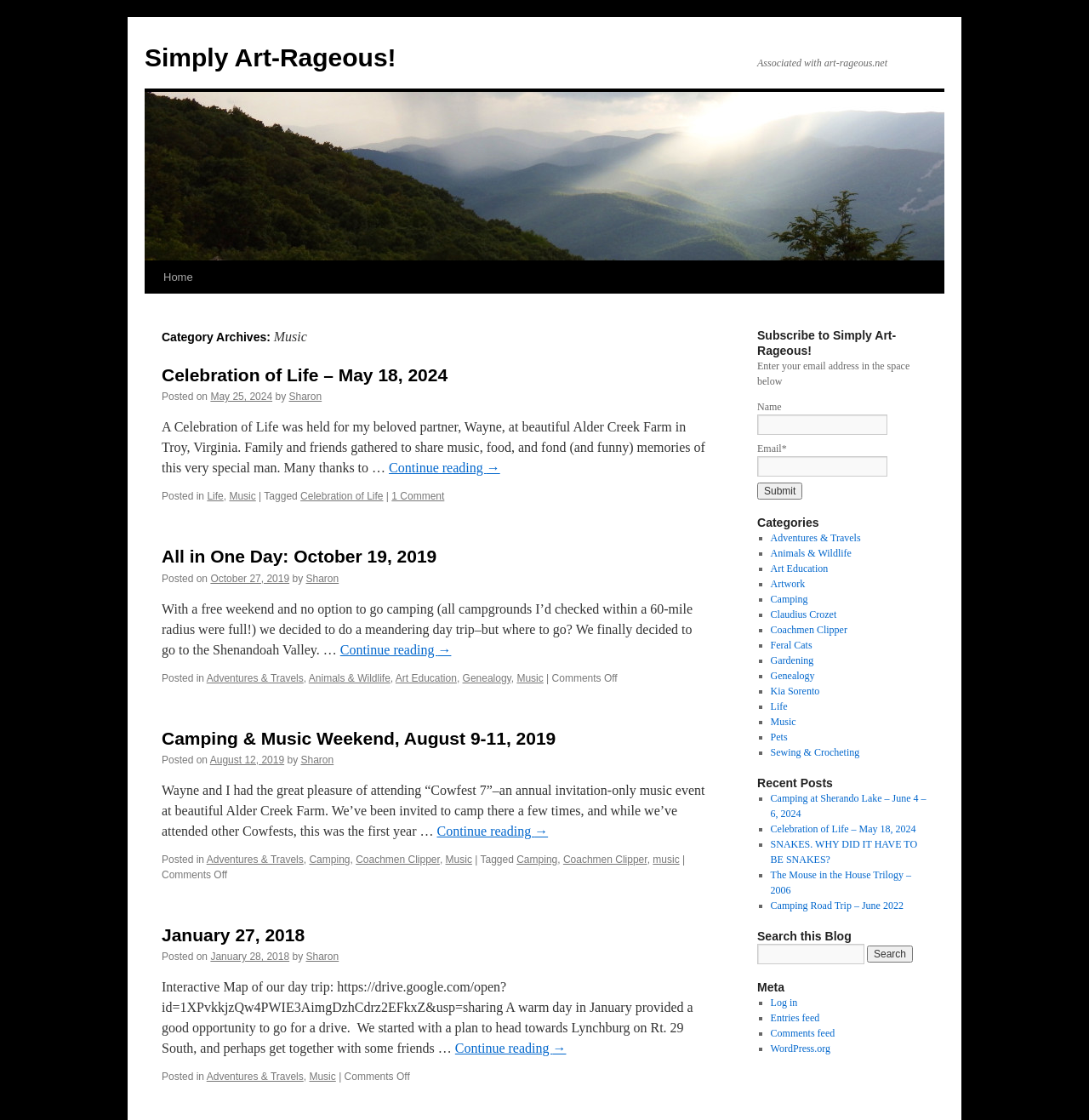Reply to the question with a single word or phrase:
Who is the author of the third post?

Sharon